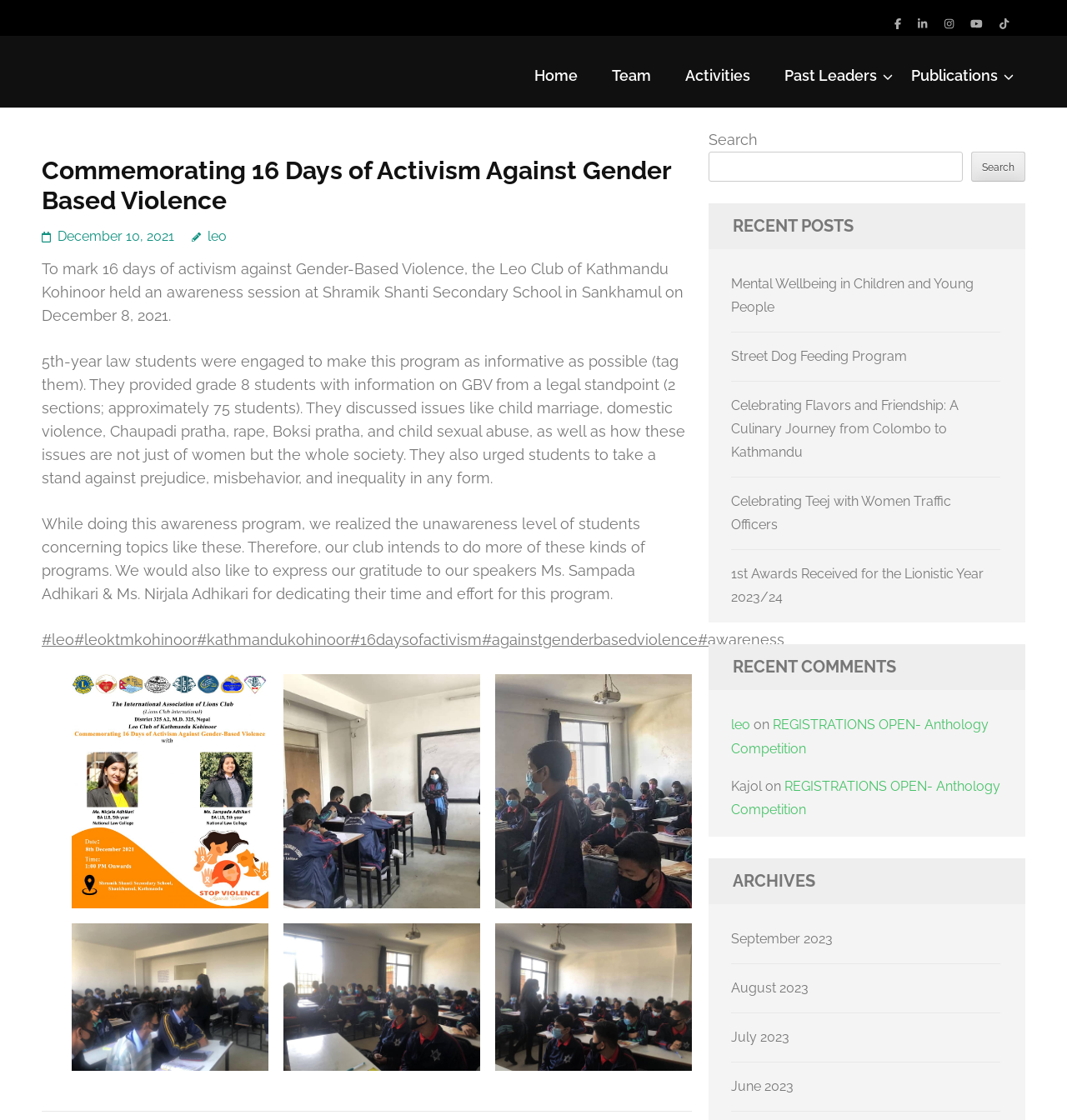What is the name of the school where the awareness session was held?
Based on the image, answer the question in a detailed manner.

The name of the school where the awareness session was held can be found in the text 'the Leo Club of Kathmandu Kohinoor held an awareness session at Shramik Shanti Secondary School...' which describes the location of the awareness session.